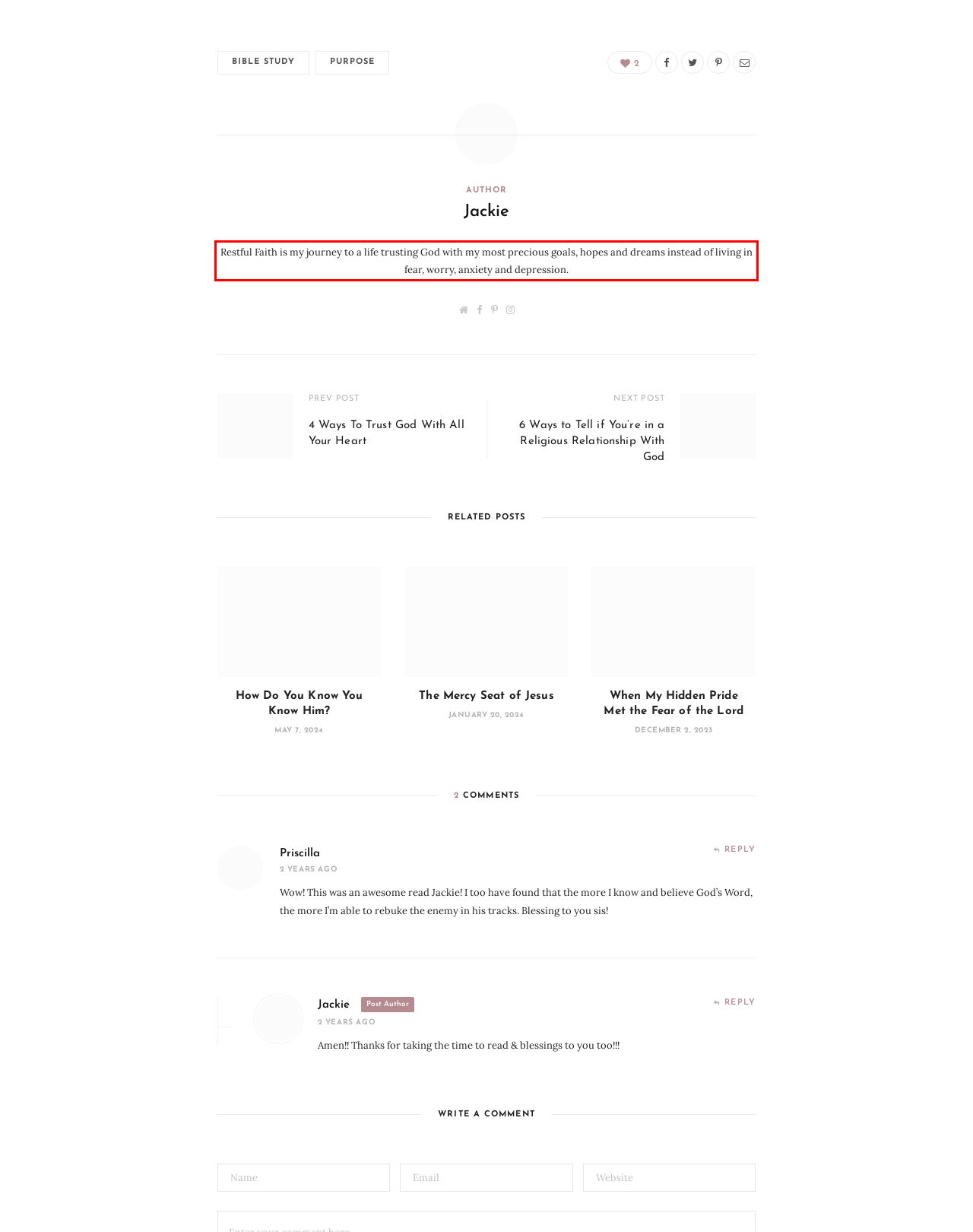In the screenshot of the webpage, find the red bounding box and perform OCR to obtain the text content restricted within this red bounding box.

Restful Faith is my journey to a life trusting God with my most precious goals, hopes and dreams instead of living in fear, worry, anxiety and depression.